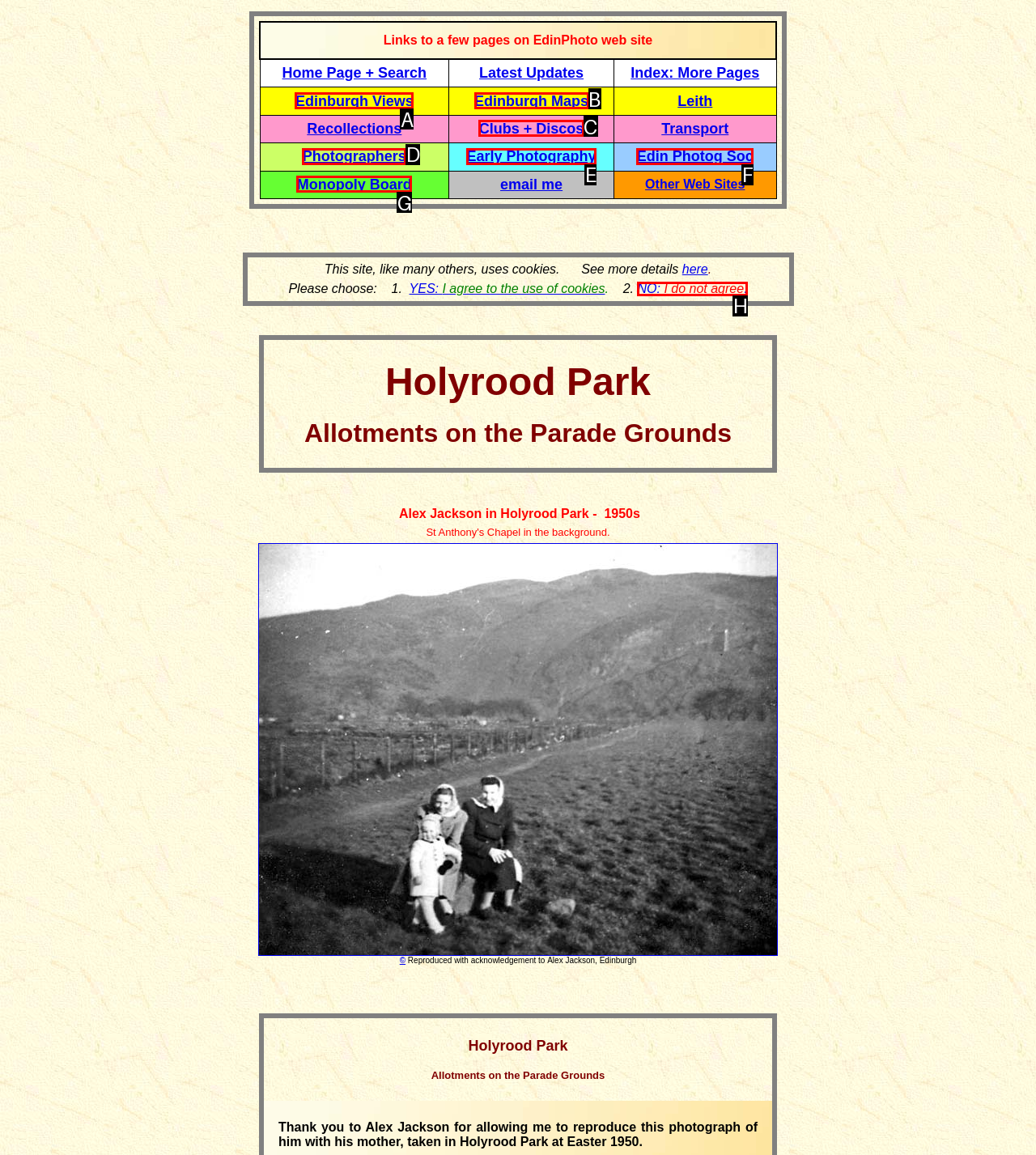Identify the option that corresponds to: Edinburgh Maps
Respond with the corresponding letter from the choices provided.

B